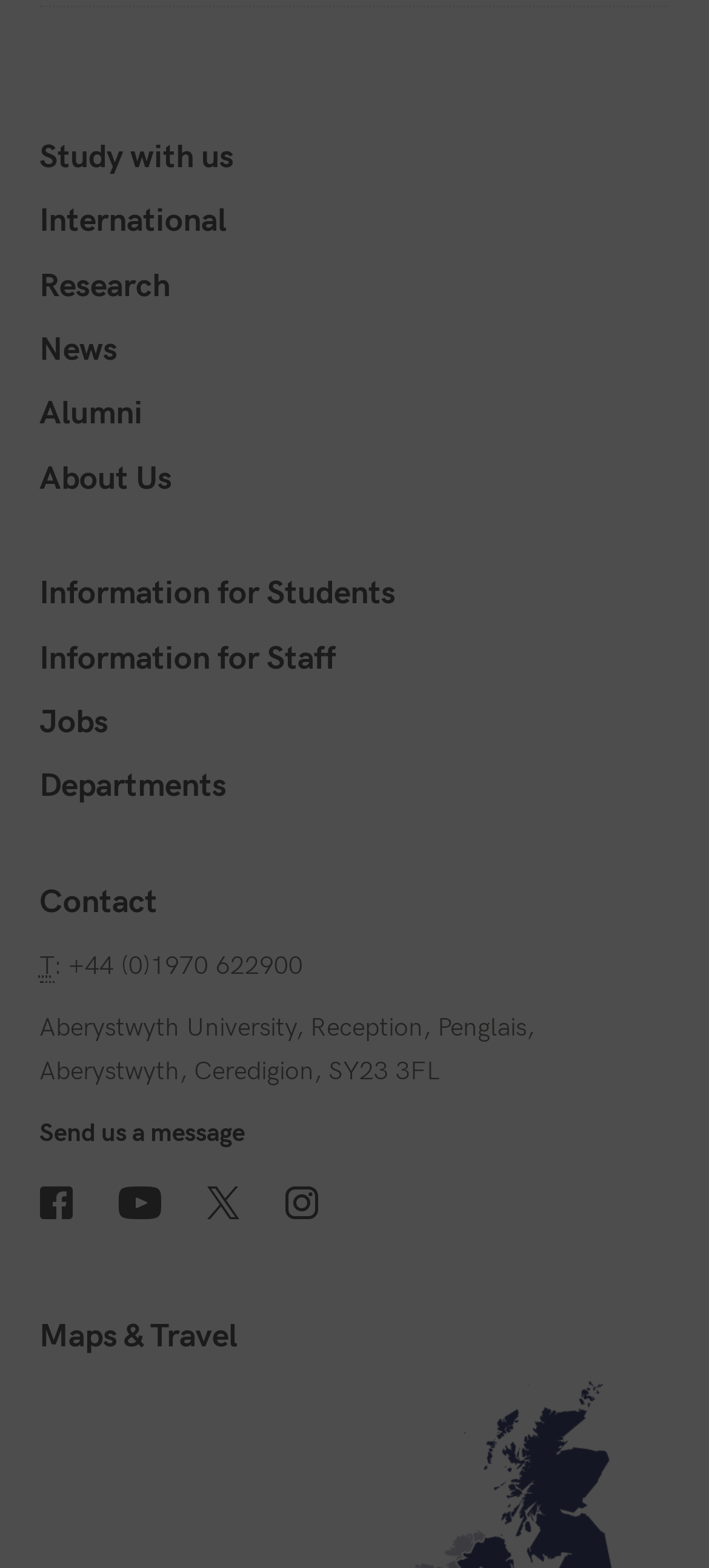Using the provided element description, identify the bounding box coordinates as (top-left x, top-left y, bottom-right x, bottom-right y). Ensure all values are between 0 and 1. Description: Send us a message

[0.056, 0.71, 0.345, 0.732]